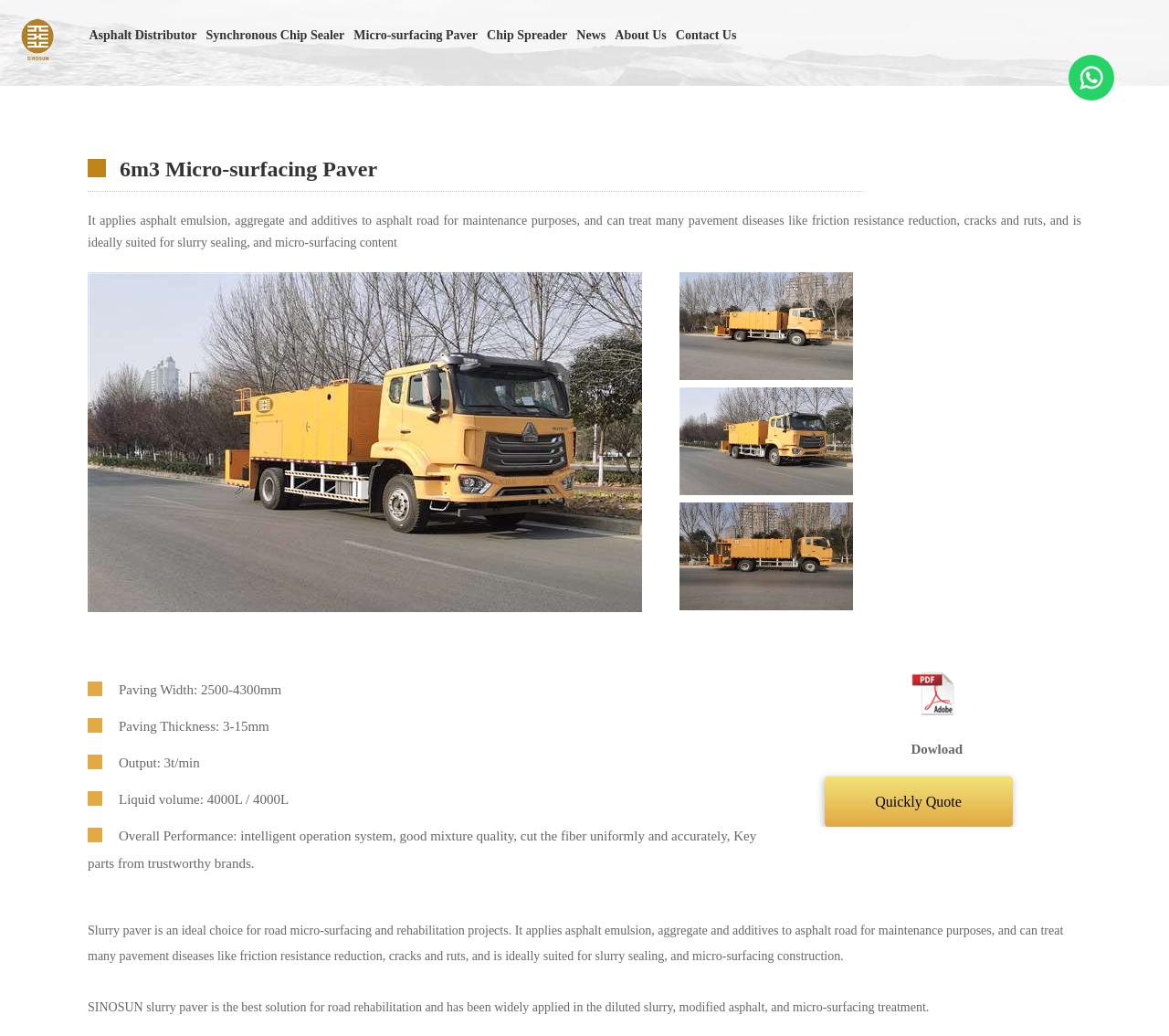Determine the bounding box coordinates of the UI element described by: "Synchronous Chip Sealer".

[0.176, 0.026, 0.295, 0.041]